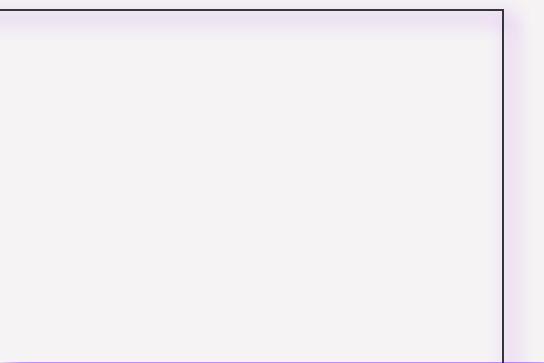Use the information in the screenshot to answer the question comprehensively: What is the color of the vocalist's clothing?

The caption describes the vocalist as 'adorned in colorful clothing', indicating that the clothing is vibrant and multicolored.